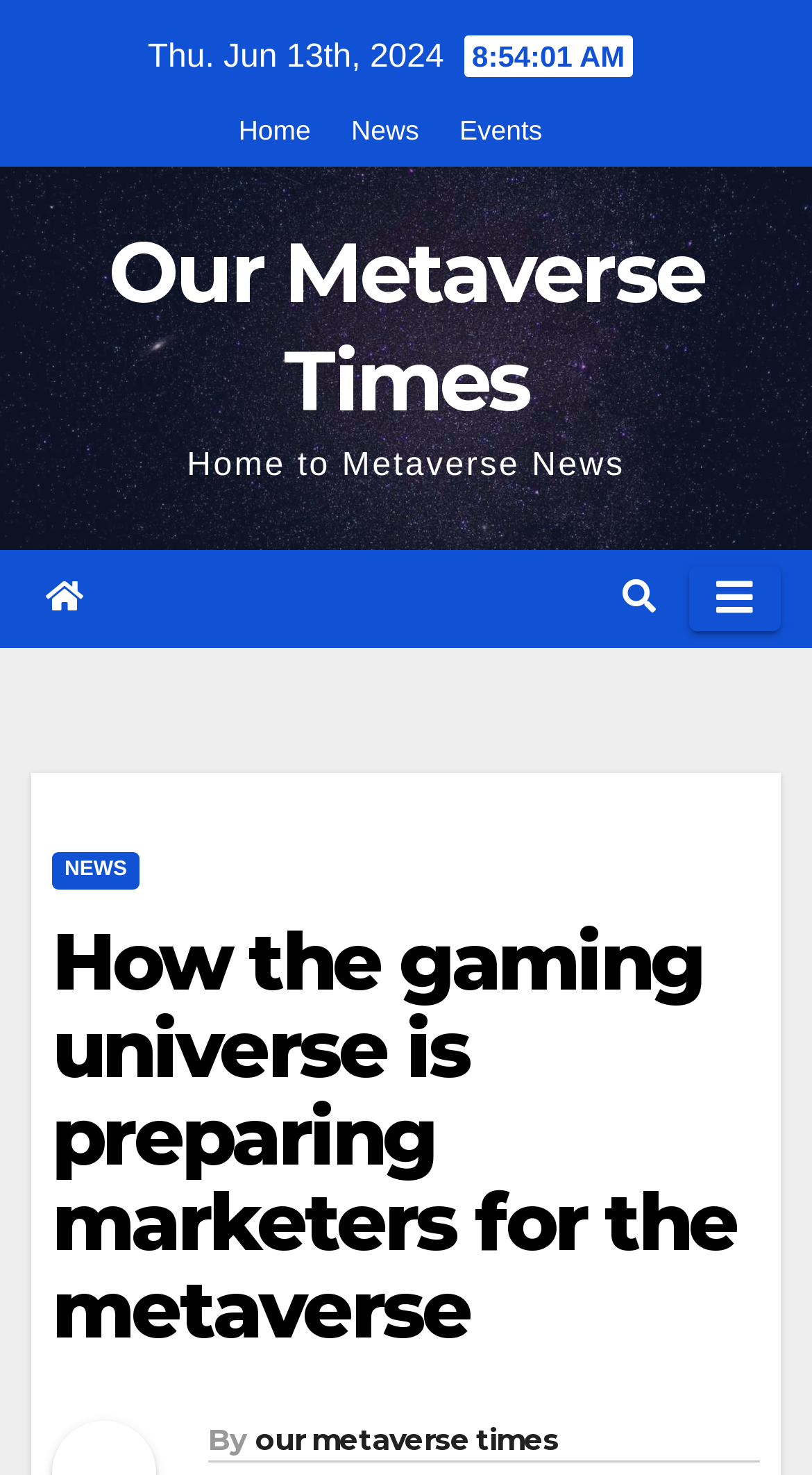Describe all the significant parts and information present on the webpage.

The webpage appears to be an article page from a news website called "Our Metaverse Times". At the top left, there is a date displayed as "Thu. Jun 13th, 2024". Next to the date, there are three navigation links: "Home", "News", and "Events", which are aligned horizontally.

Below the navigation links, there is a large heading that spans almost the entire width of the page, reading "Our Metaverse Times". Within this heading, there is a link with the same text. Below the heading, there is a subtitle that reads "Home to Metaverse News".

On the top right, there are two buttons: a search icon and a toggle navigation button. The toggle navigation button, when expanded, reveals a menu with a "NEWS" link.

The main content of the page is an article with a heading that reads "How the gaming universe is preparing marketers for the metaverse". The article has a permalink displayed below the heading. At the bottom of the page, there is a footer section with a heading that reads "By our metaverse times" and a link to "our metaverse times".